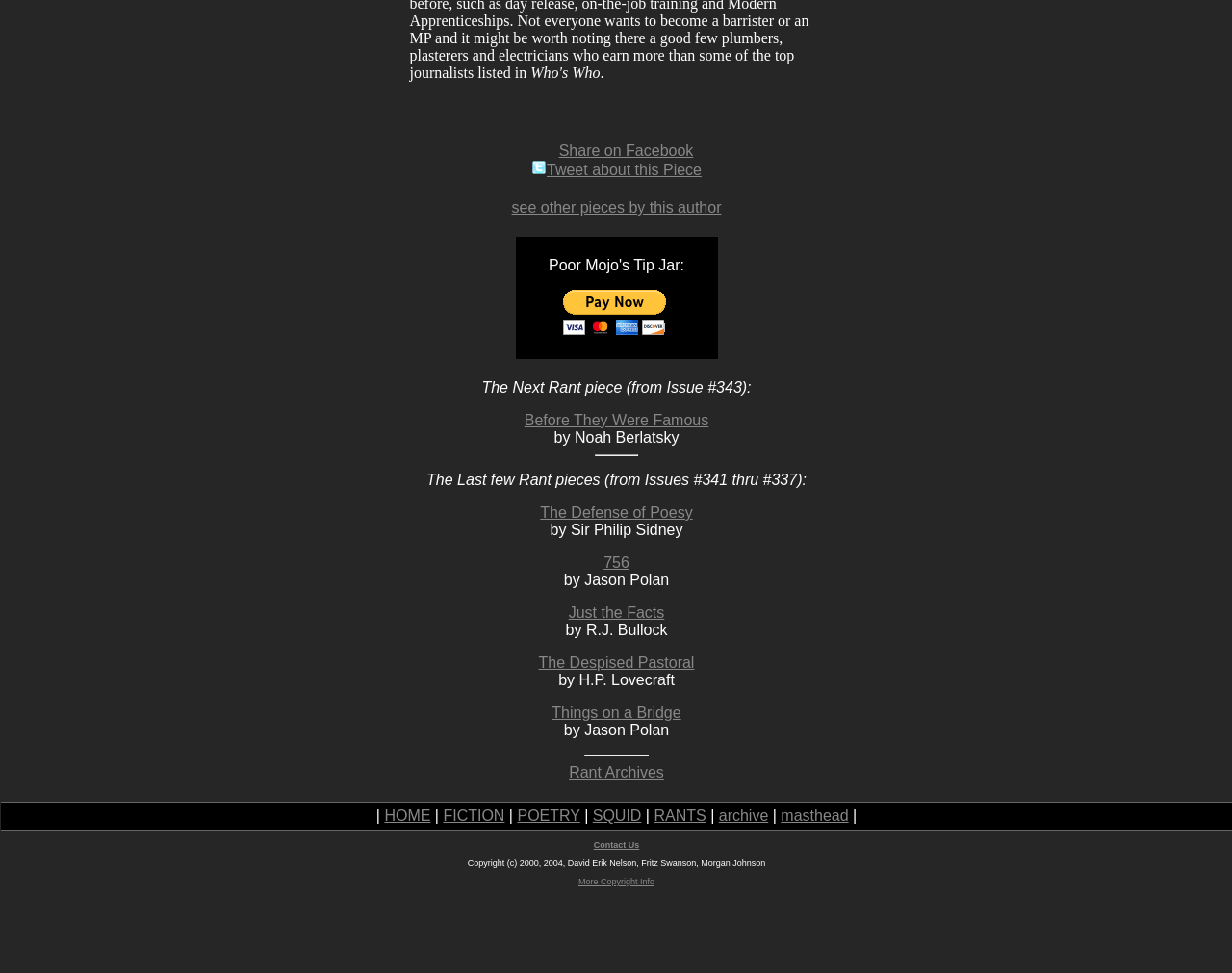Find the bounding box coordinates for the area you need to click to carry out the instruction: "Share on Facebook". The coordinates should be four float numbers between 0 and 1, indicated as [left, top, right, bottom].

[0.438, 0.144, 0.563, 0.163]